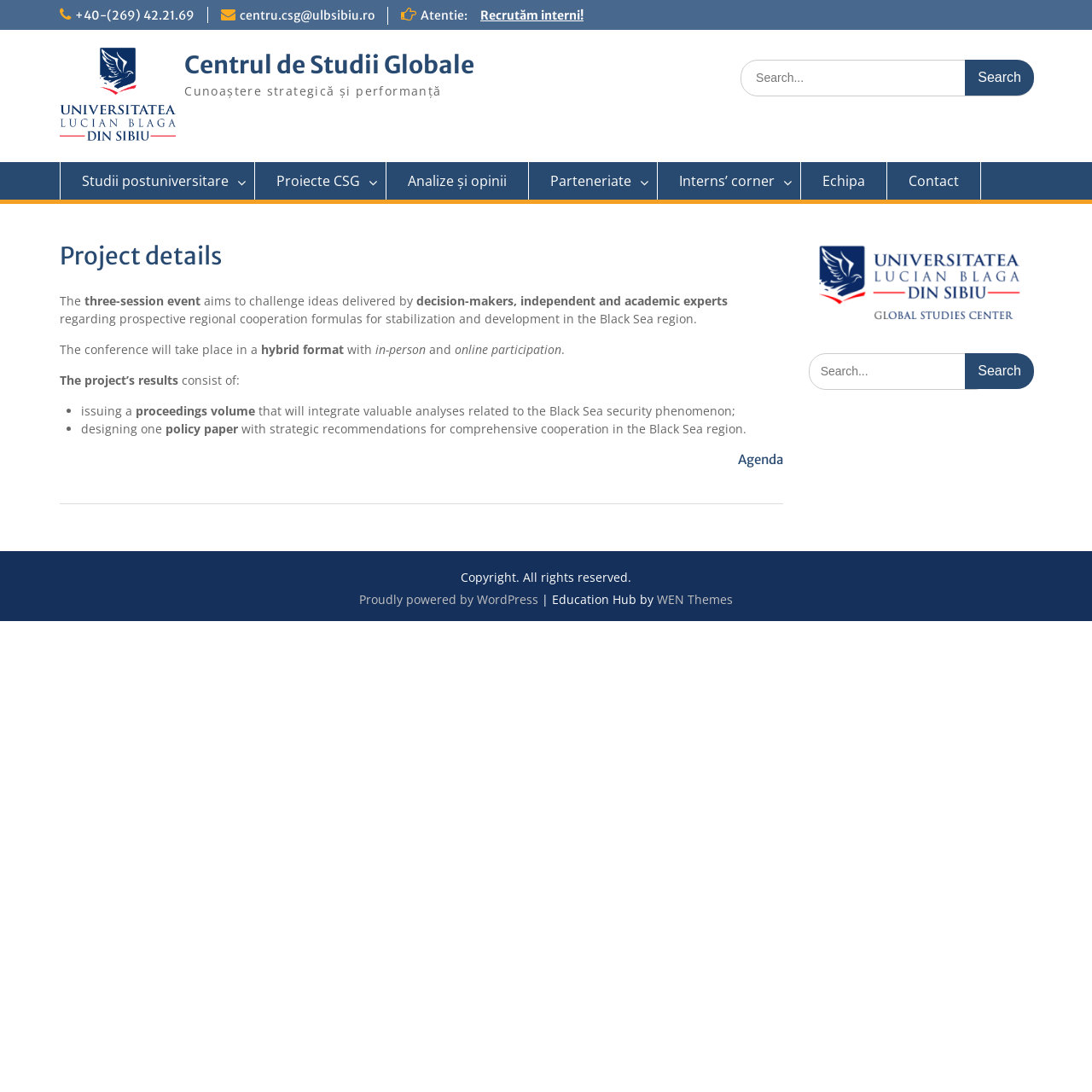What are the results of the project?
Provide a detailed and well-explained answer to the question.

The results of the project can be found in the main content of the webpage, where it is written that the project's results consist of 'issuing a proceedings volume that will integrate valuable analyses related to the Black Sea security phenomenon' and 'designing one policy paper with strategic recommendations for comprehensive cooperation in the Black Sea region'.